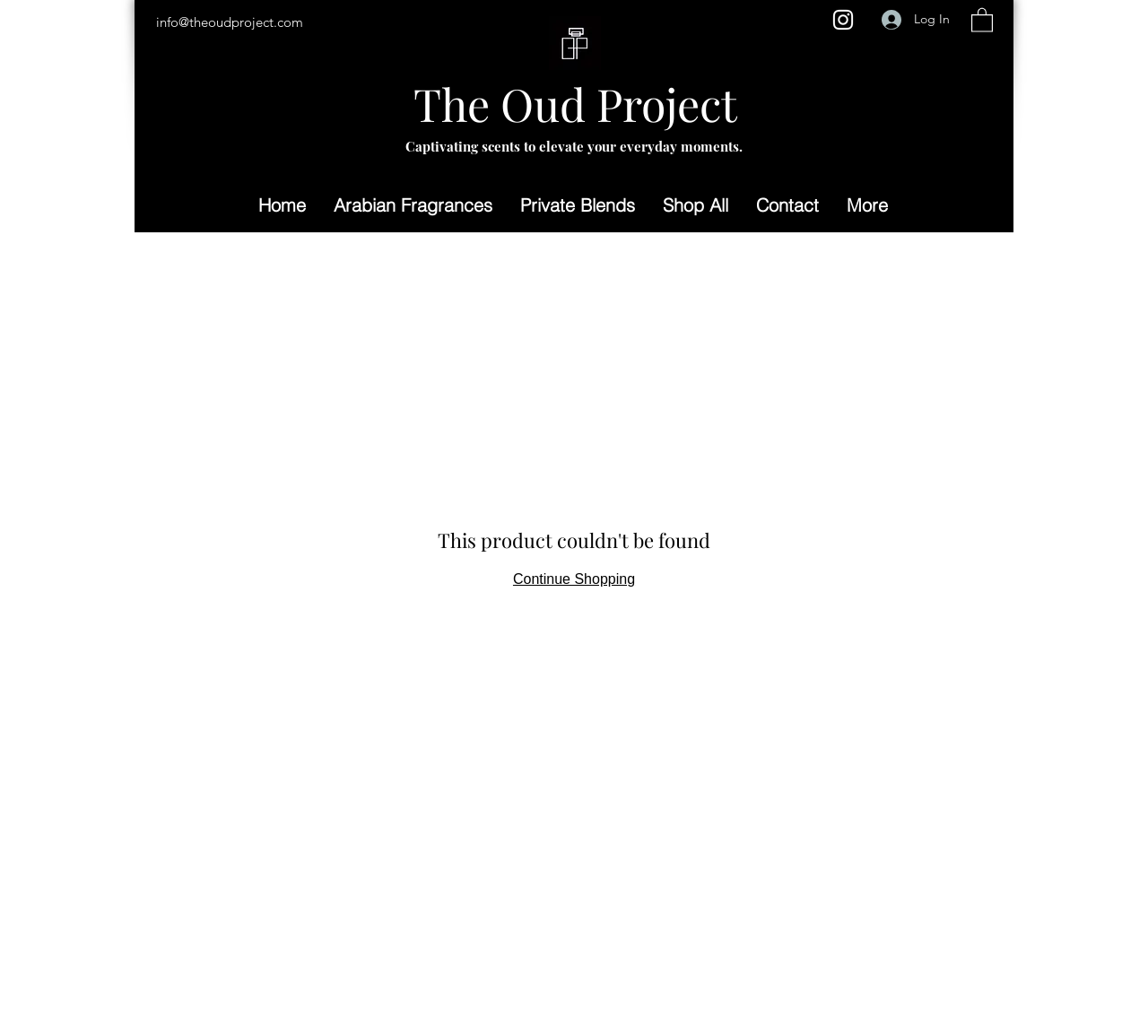Please locate and retrieve the main header text of the webpage.

The Oud Project